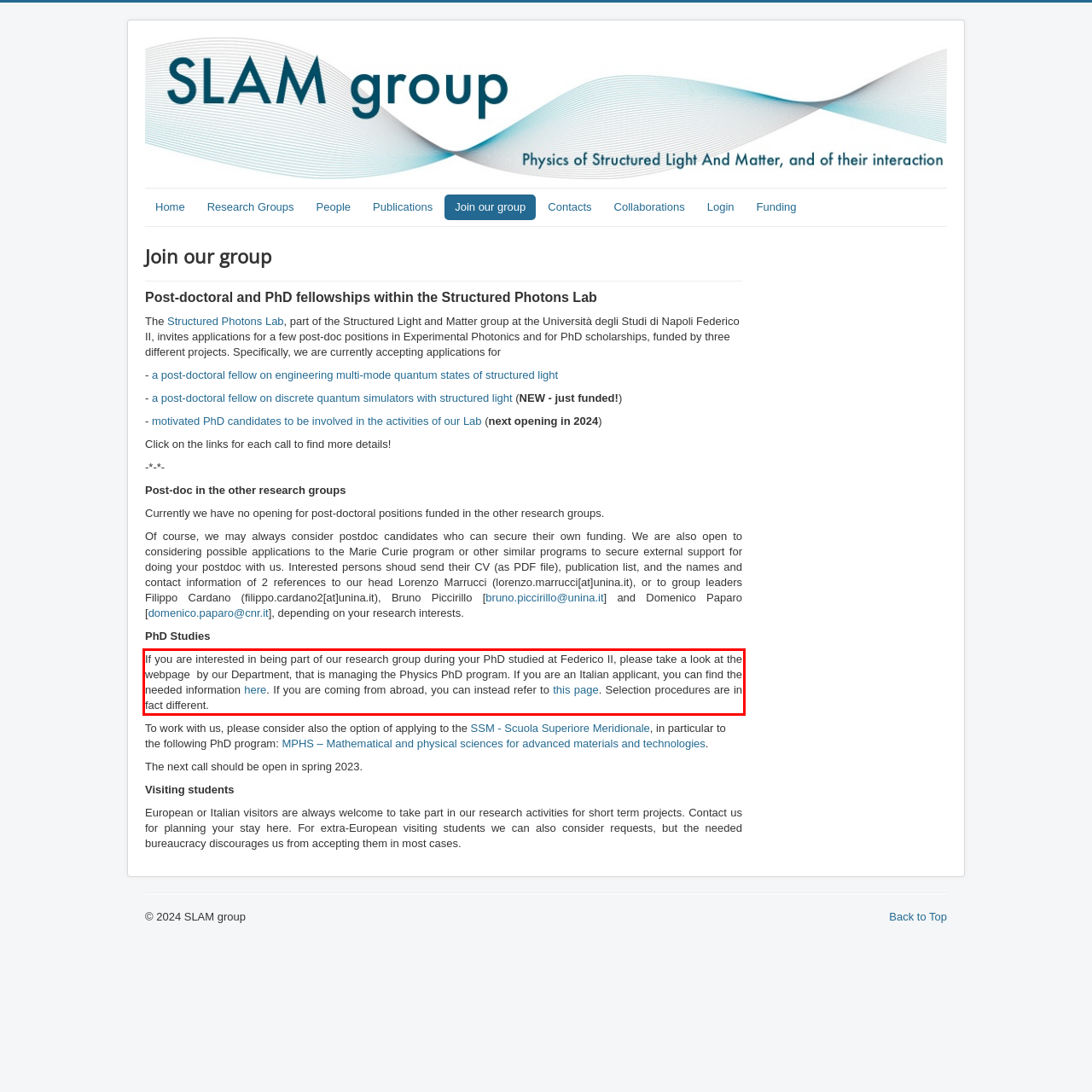Using the webpage screenshot, recognize and capture the text within the red bounding box.

If you are interested in being part of our research group during your PhD studied at Federico II, please take a look at the webpage by our Department, that is managing the Physics PhD program. If you are an Italian applicant, you can find the needed information here. If you are coming from abroad, you can instead refer to this page. Selection procedures are in fact different.